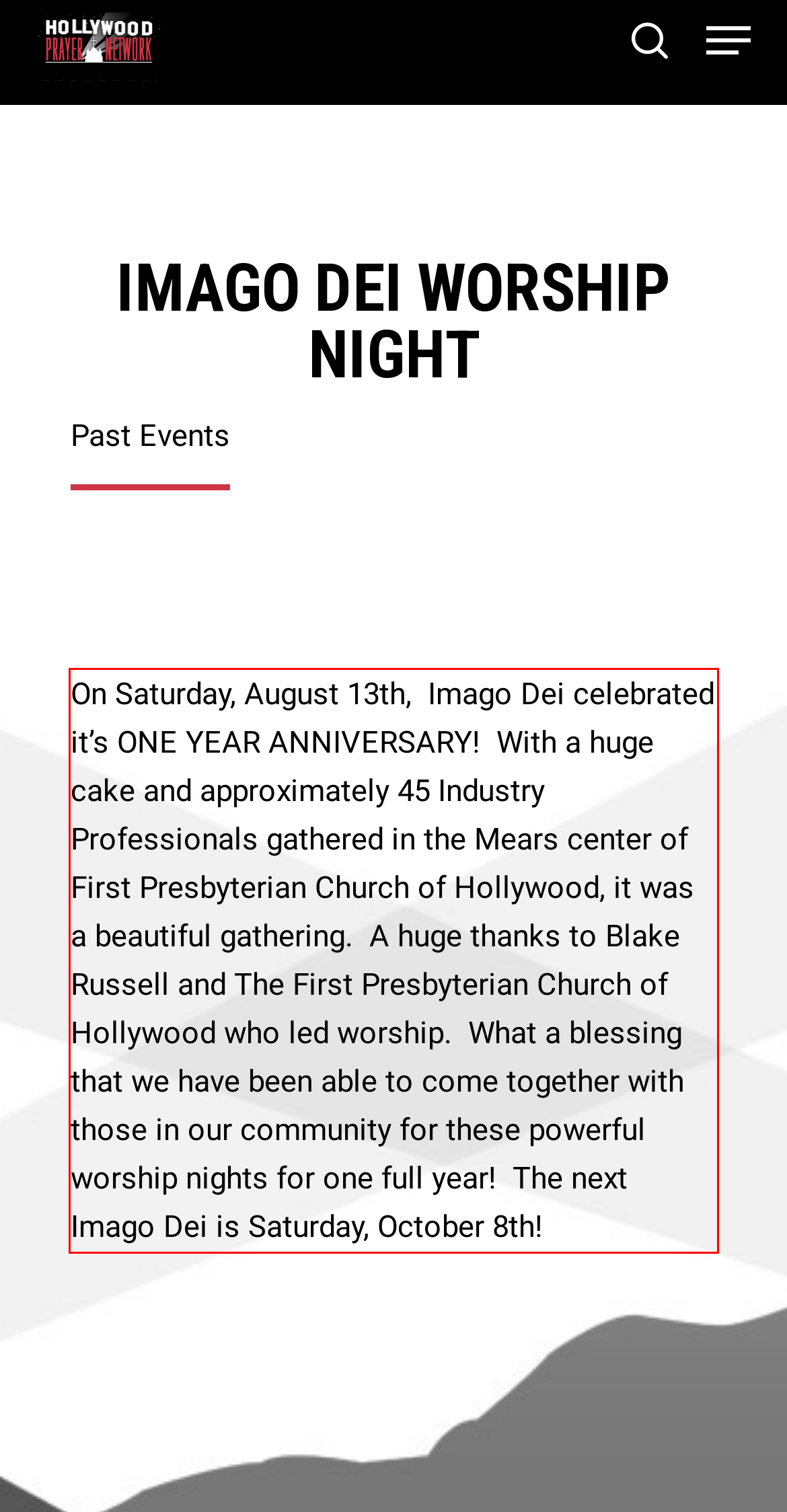With the provided screenshot of a webpage, locate the red bounding box and perform OCR to extract the text content inside it.

On Saturday, August 13th, Imago Dei celebrated it’s ONE YEAR ANNIVERSARY! With a huge cake and approximately 45 Industry Professionals gathered in the Mears center of First Presbyterian Church of Hollywood, it was a beautiful gathering. A huge thanks to Blake Russell and The First Presbyterian Church of Hollywood who led worship. What a blessing that we have been able to come together with those in our community for these powerful worship nights for one full year! The next Imago Dei is Saturday, October 8th!